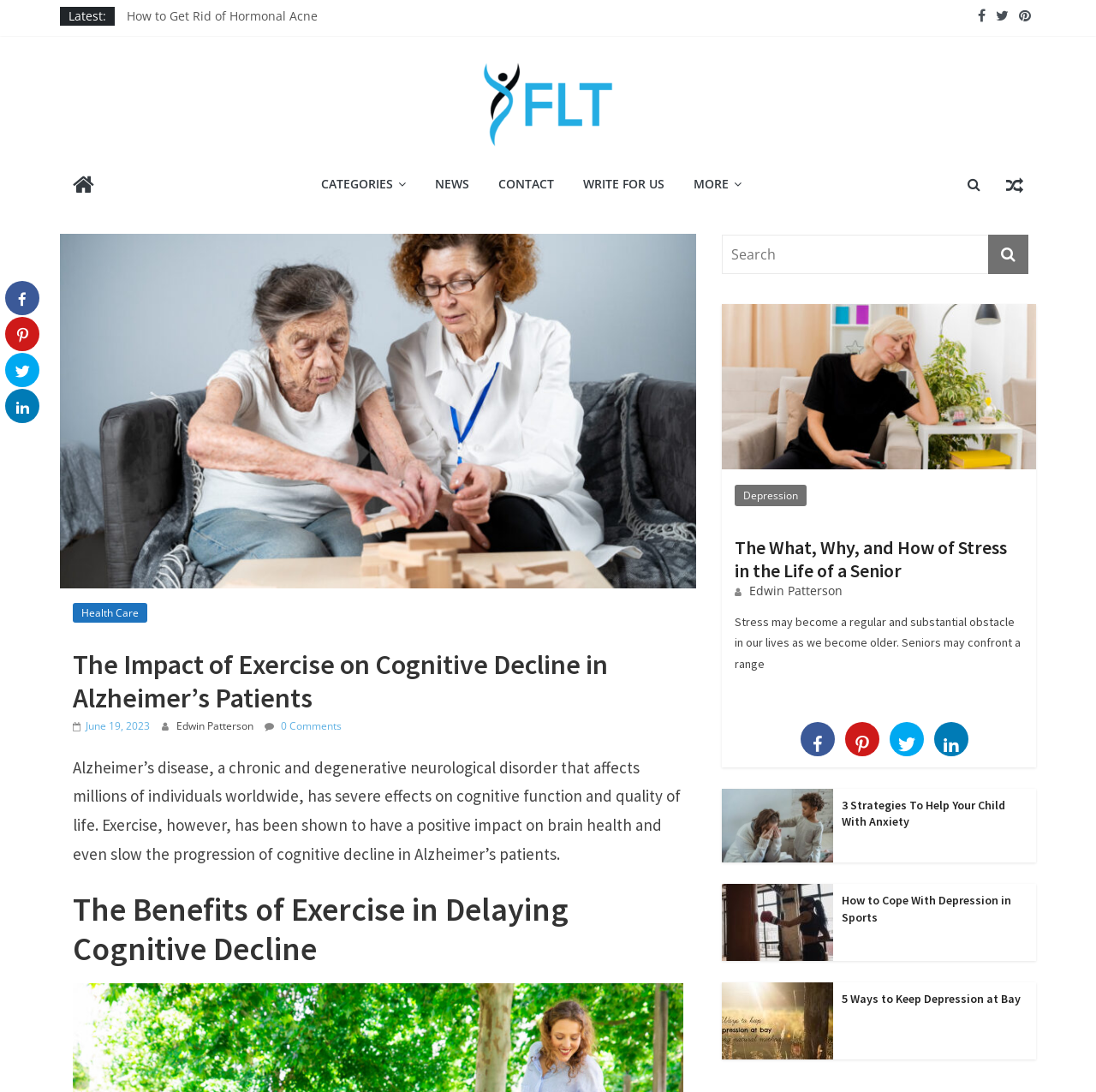Please reply to the following question with a single word or a short phrase:
What is the purpose of the search box?

To search the website